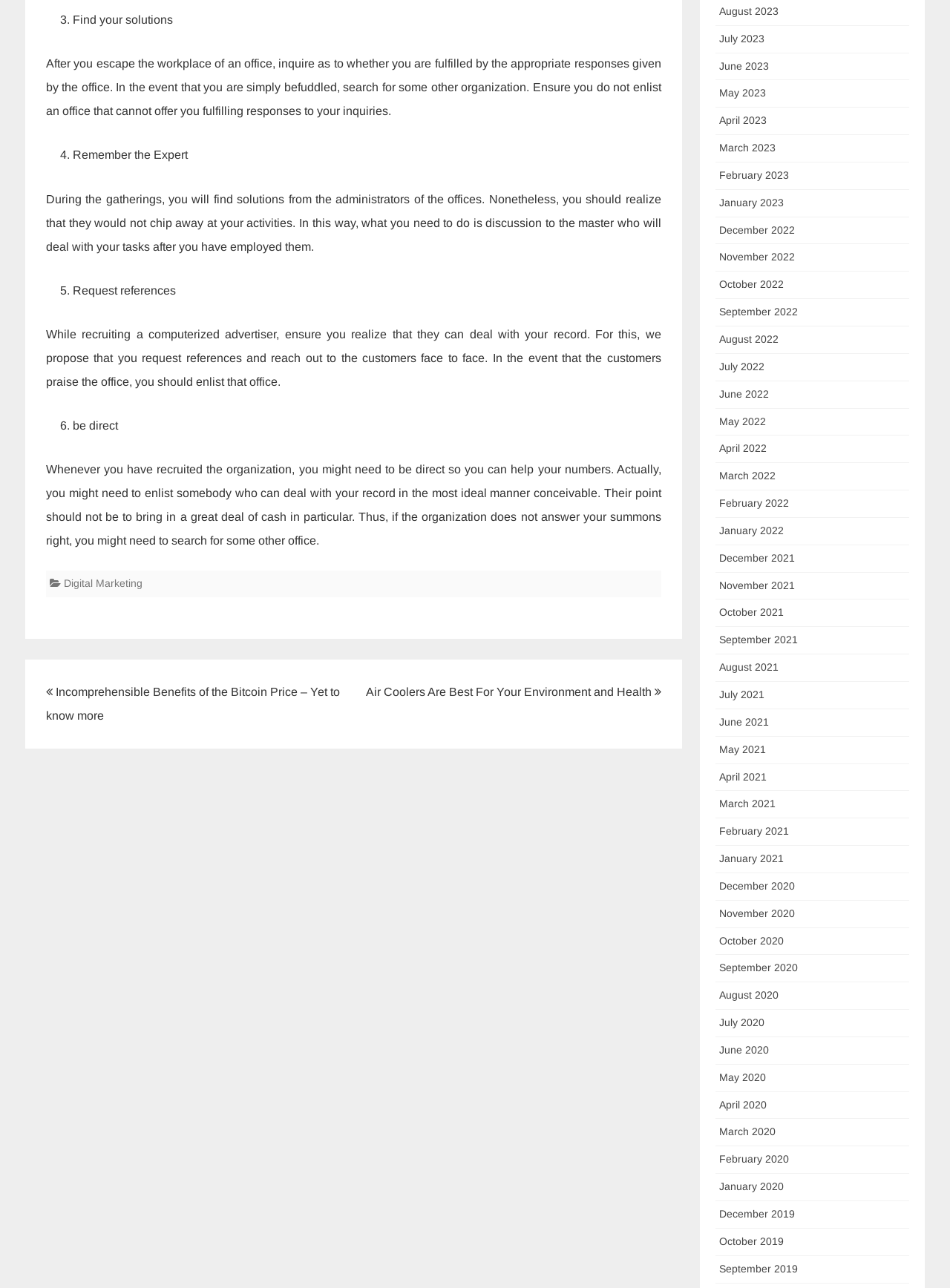Reply to the question with a single word or phrase:
Who will handle your tasks after you have employed them?

The expert